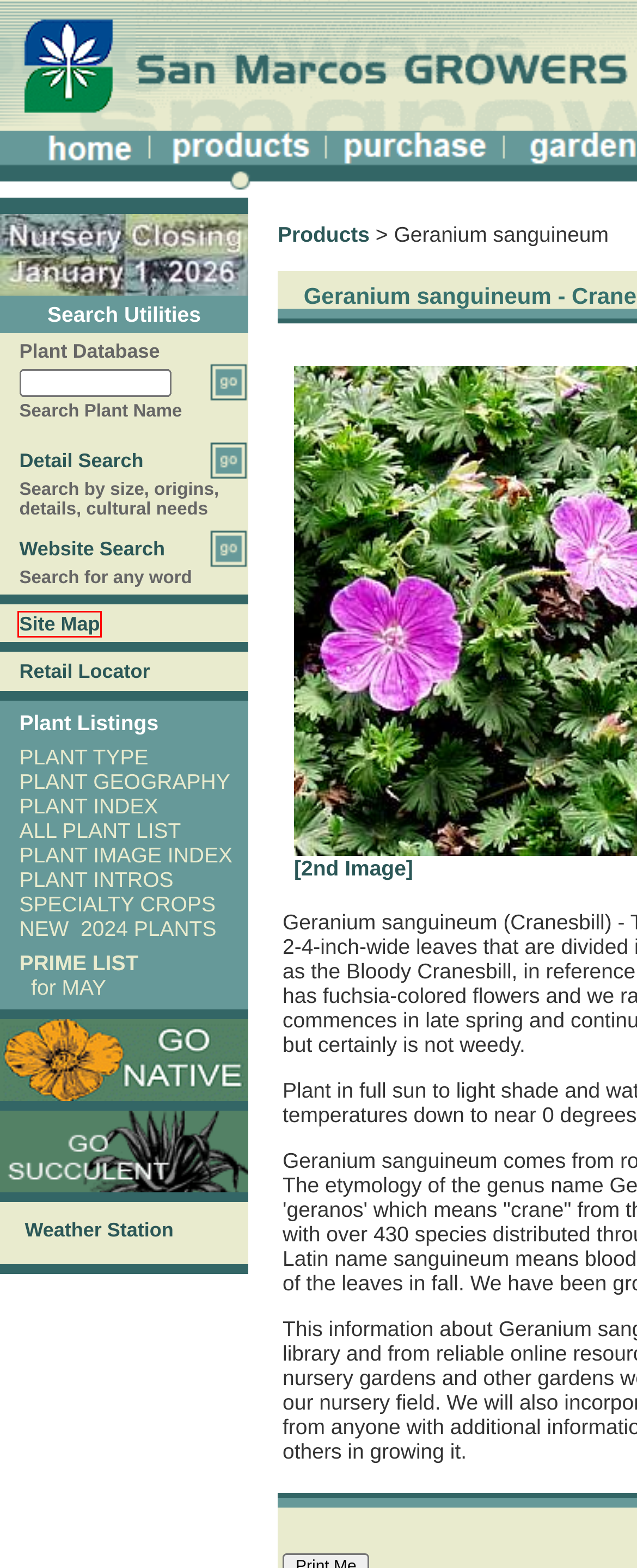Observe the screenshot of a webpage with a red bounding box highlighting an element. Choose the webpage description that accurately reflects the new page after the element within the bounding box is clicked. Here are the candidates:
A. San Marcos Growers Weather
B. San Marcos Growers > Products > Plant Images - Alphabetical
C. San Marcos Growers >Site Map
D. San Marcos Growers >California Native Plant Page
E. San Marcos Growers > Products > Plants > Browse by Category
F. San Marcos Growers > Advanced Search
G. San Marcos Growers > Purchase & gt; Retail Locator
H. San Marcos Growers > Products > Plant Listings - Alphabetical

C